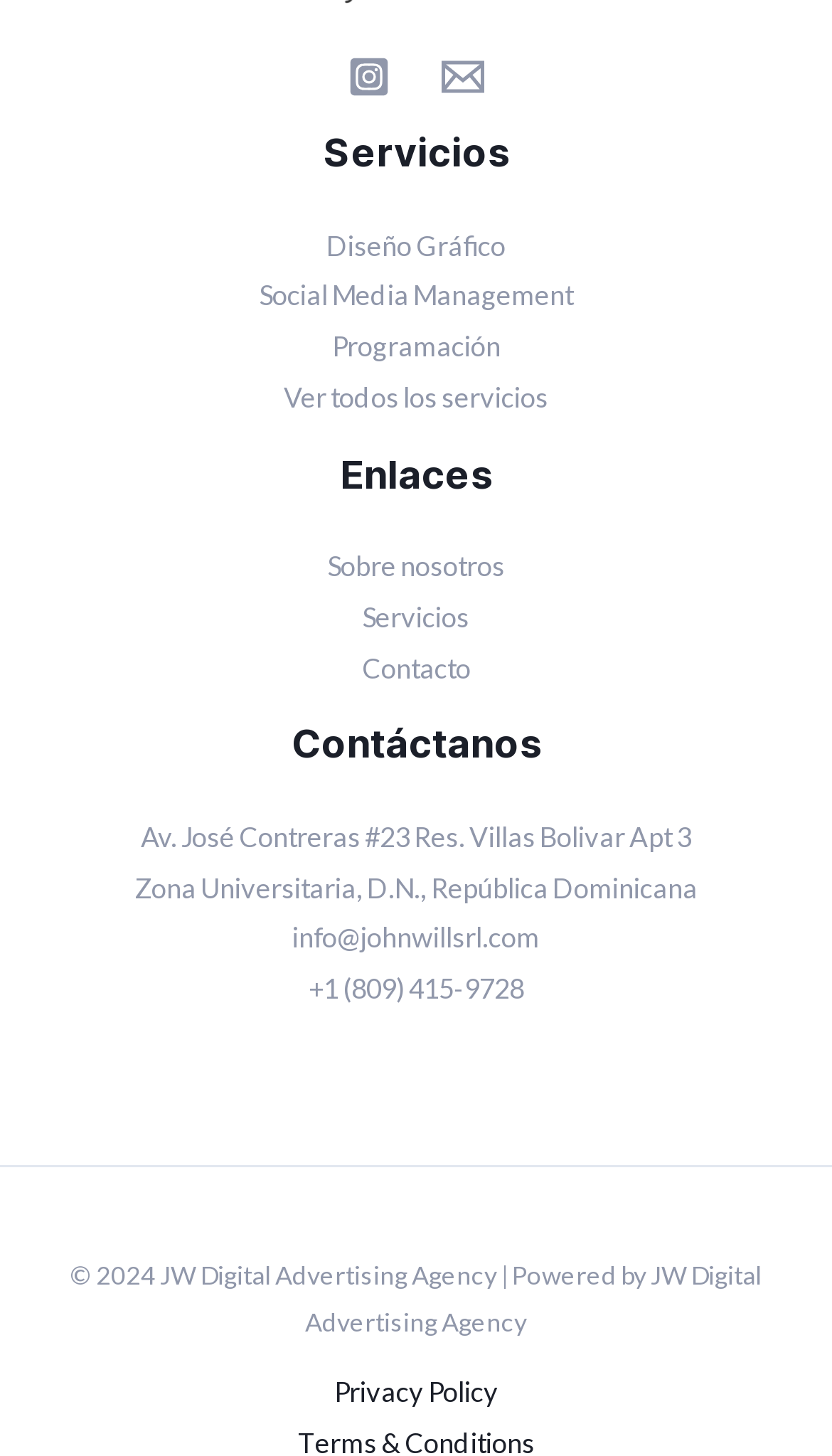What is the address of JW Digital Advertising Agency?
Please provide a comprehensive answer to the question based on the webpage screenshot.

I found the address of JW Digital Advertising Agency in the 'Contáctanos' section of the footer. The address is Av. José Contreras #23 Res. Villas Bolivar Apt 3, Zona Universitaria, D.N., República Dominicana.